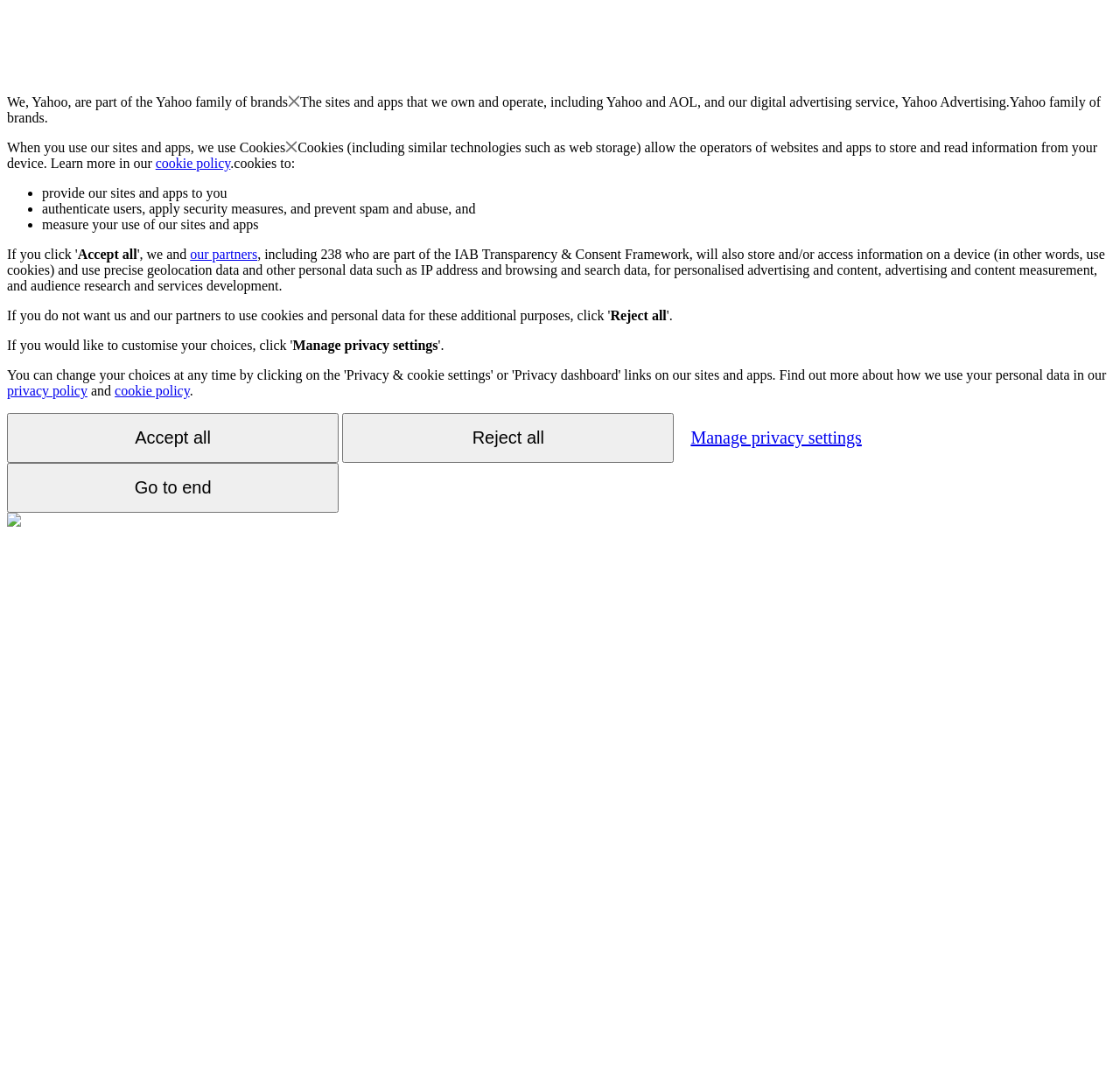Identify the bounding box of the UI component described as: "Reject all".

[0.306, 0.378, 0.602, 0.424]